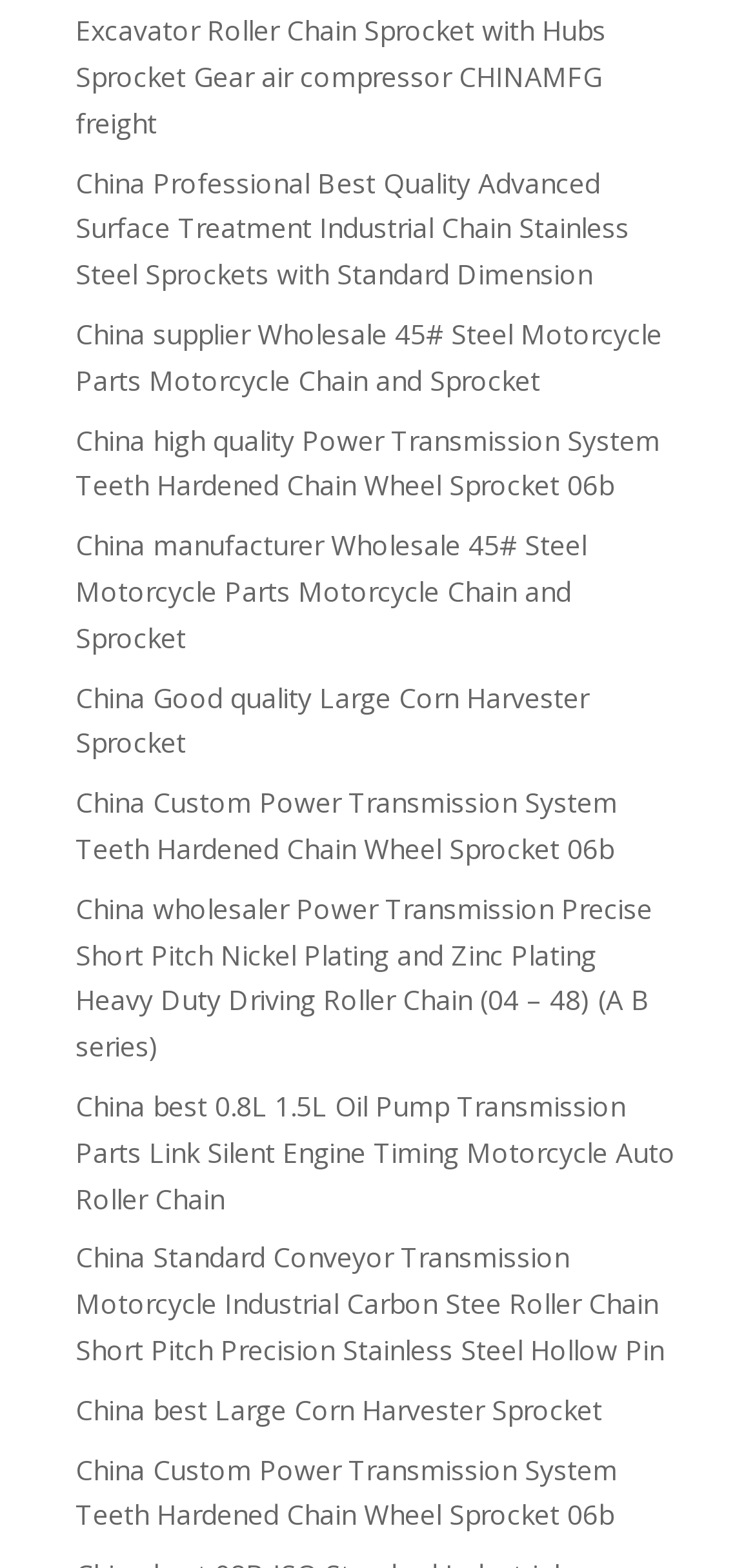Determine the bounding box coordinates of the clickable element necessary to fulfill the instruction: "View China Professional Best Quality Advanced Surface Treatment Industrial Chain Stainless Steel Sprockets with Standard Dimension". Provide the coordinates as four float numbers within the 0 to 1 range, i.e., [left, top, right, bottom].

[0.1, 0.104, 0.833, 0.187]